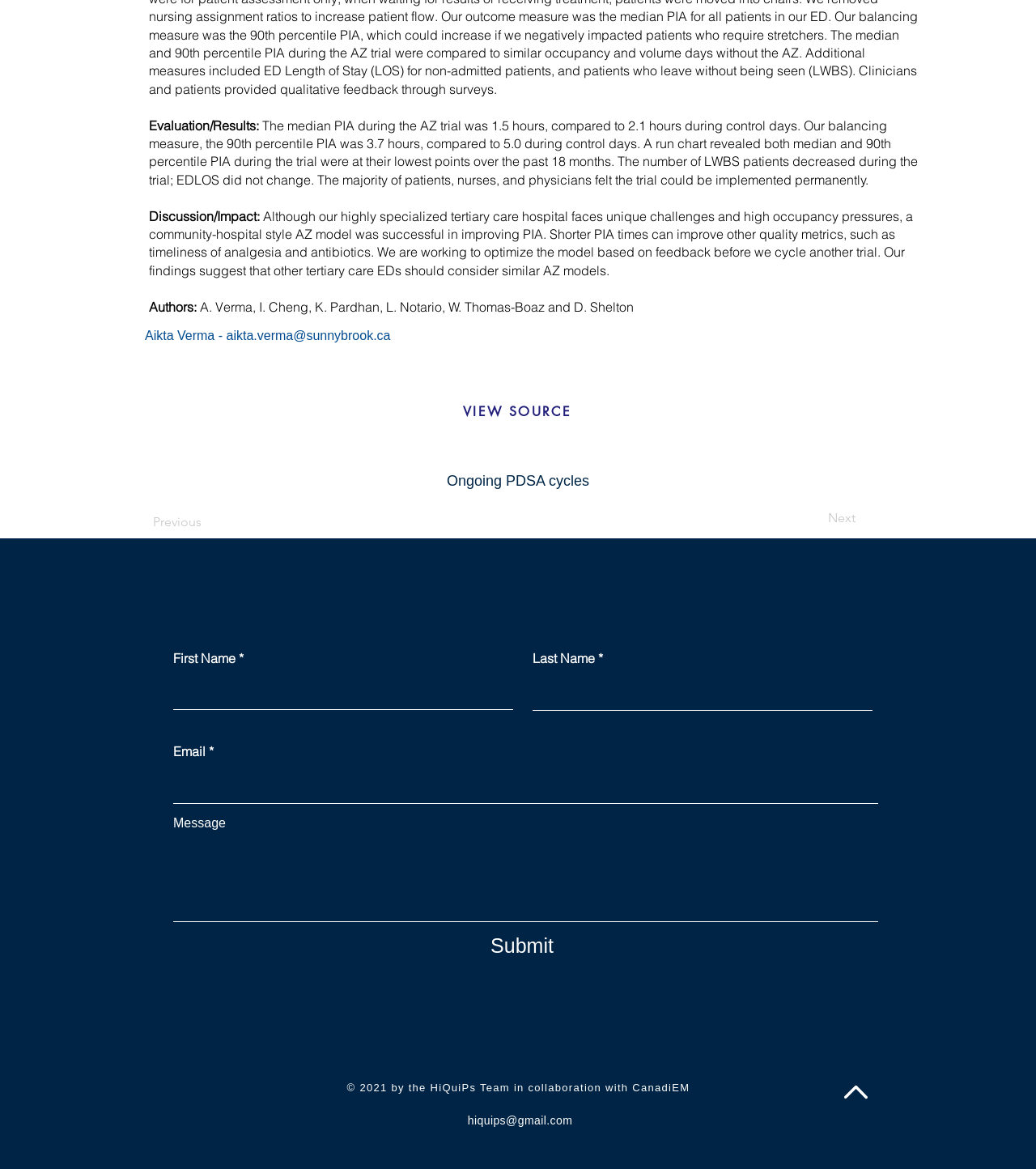Please specify the bounding box coordinates in the format (top-left x, top-left y, bottom-right x, bottom-right y), with all values as floating point numbers between 0 and 1. Identify the bounding box of the UI element described by: british columbia

None